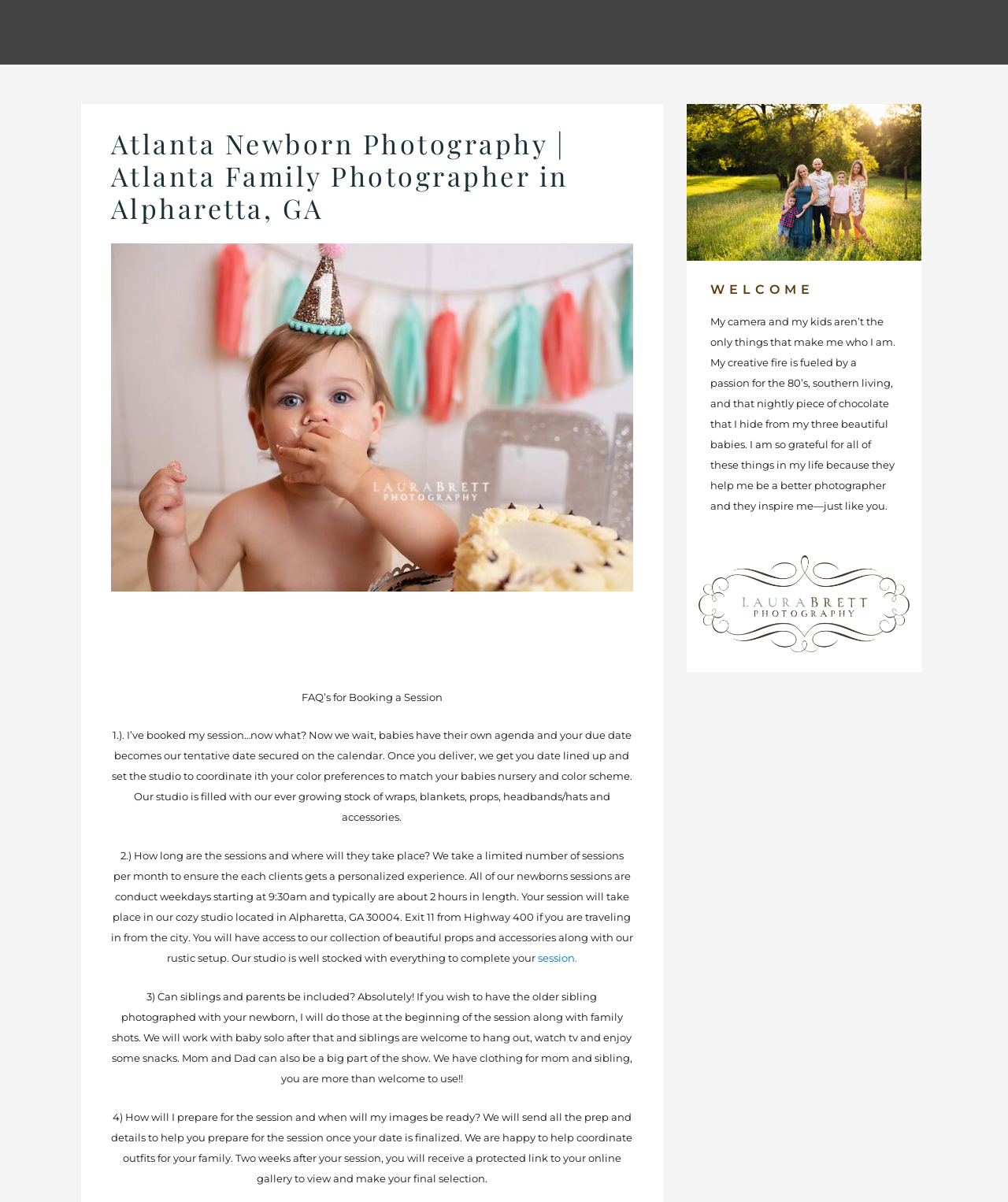Please determine the headline of the webpage and provide its content.

Atlanta Newborn Photography | Atlanta Family Photographer in Alpharetta, GA